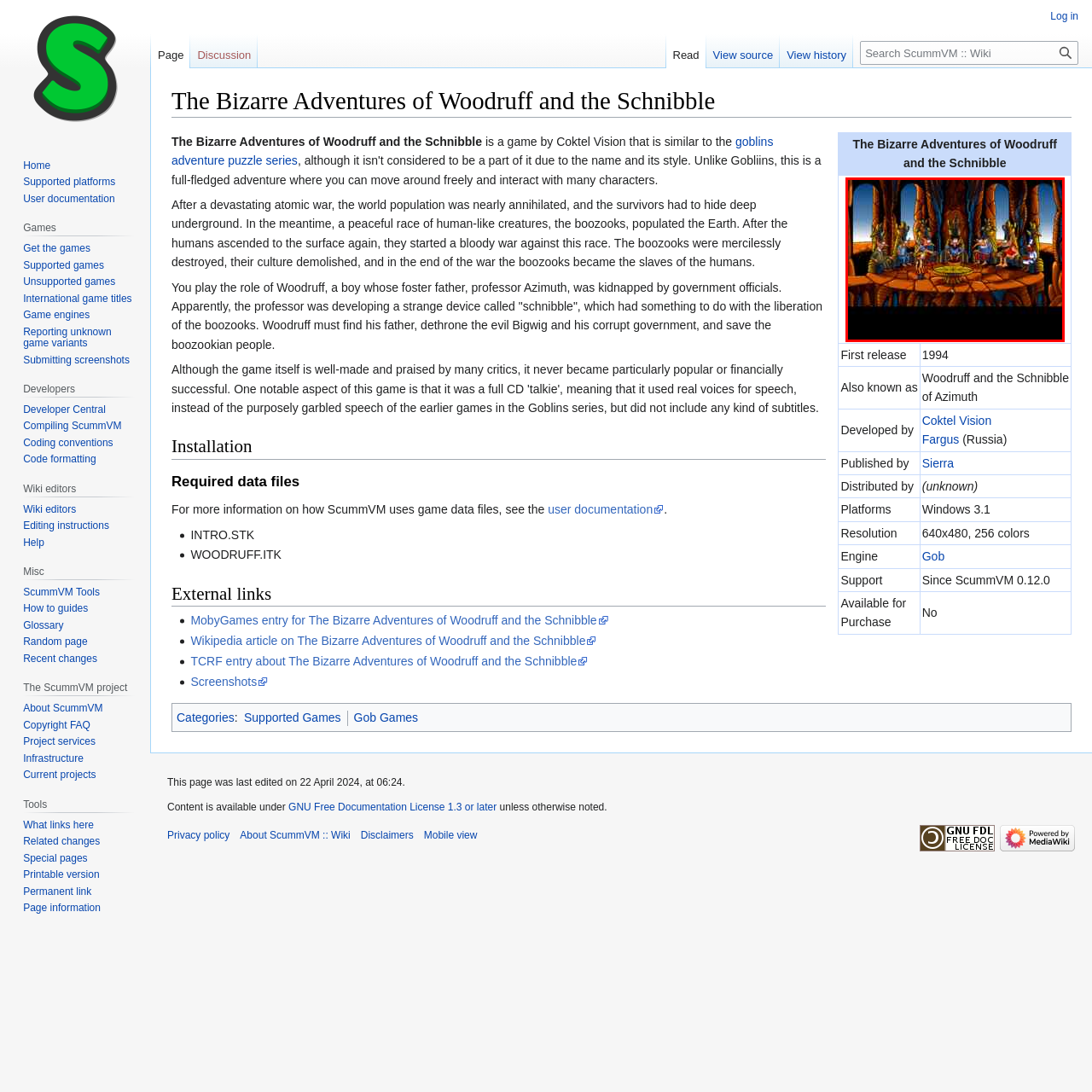What is visible through the large arched windows in the background?
Check the image enclosed by the red bounding box and give your answer in one word or a short phrase.

An otherworldly landscape